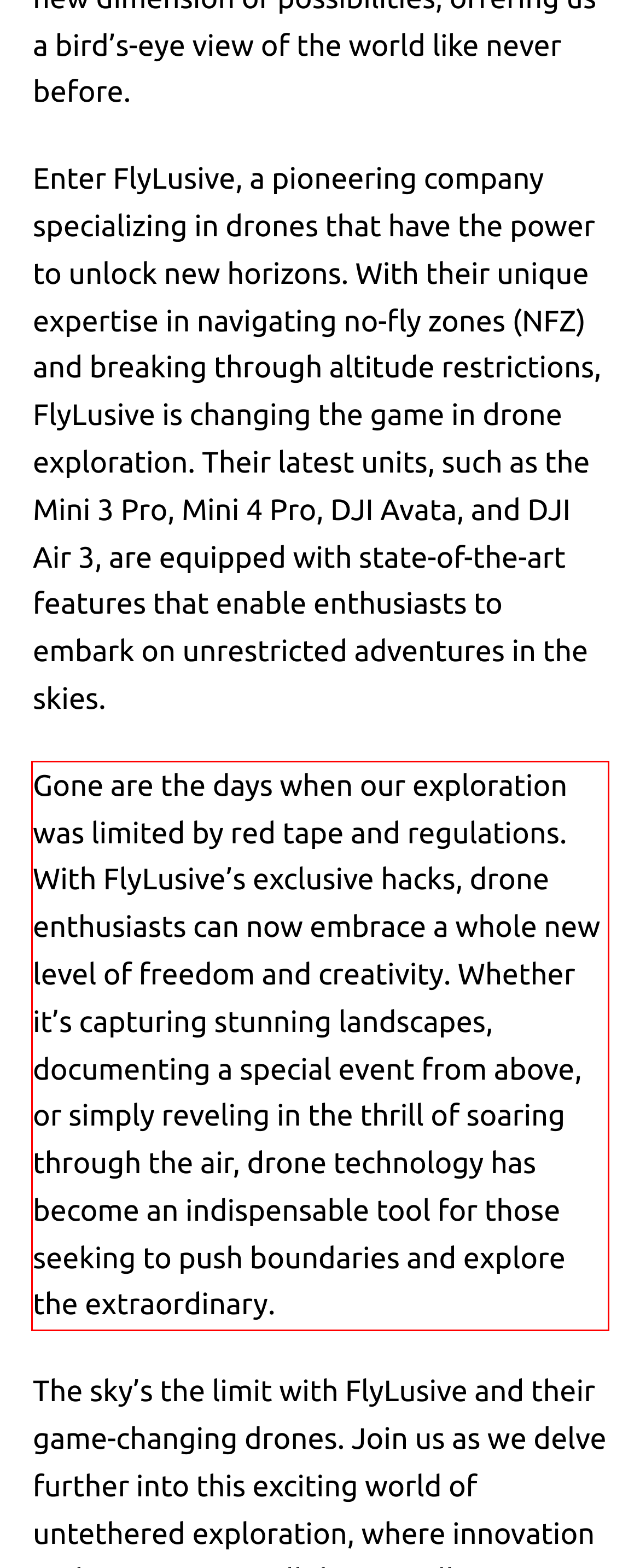Look at the provided screenshot of the webpage and perform OCR on the text within the red bounding box.

Gone are the days when our exploration was limited by red tape and regulations. With FlyLusive’s exclusive hacks, drone enthusiasts can now embrace a whole new level of freedom and creativity. Whether it’s capturing stunning landscapes, documenting a special event from above, or simply reveling in the thrill of soaring through the air, drone technology has become an indispensable tool for those seeking to push boundaries and explore the extraordinary.